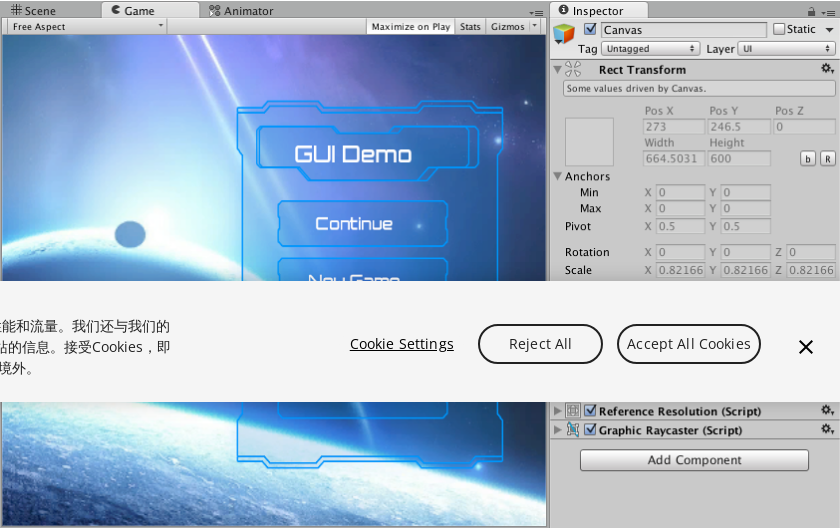Answer the question in one word or a short phrase:
What is the label on the GUI panel?

GUI Demo